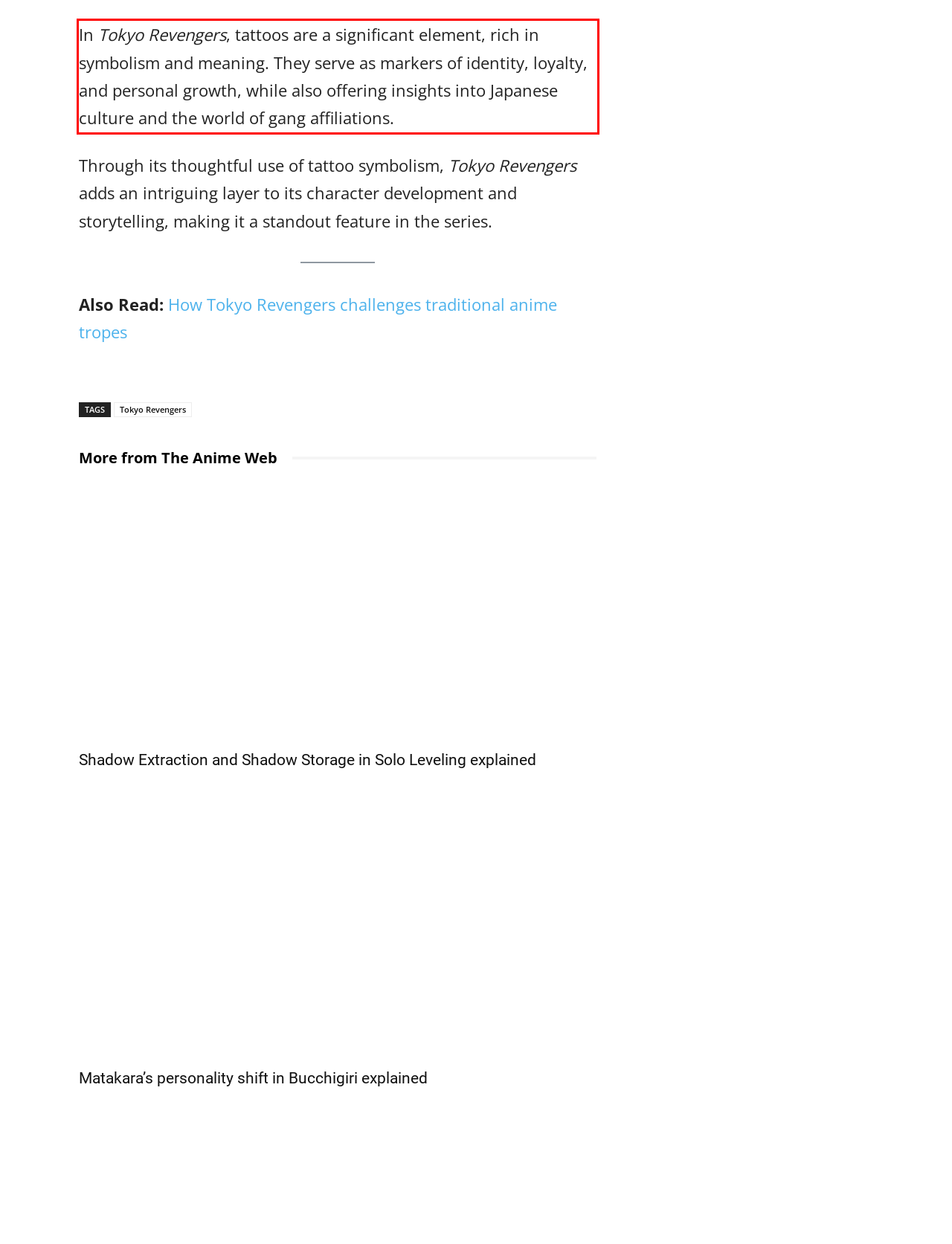You are given a screenshot of a webpage with a UI element highlighted by a red bounding box. Please perform OCR on the text content within this red bounding box.

In Tokyo Revengers, tattoos are a significant element, rich in symbolism and meaning. They serve as markers of identity, loyalty, and personal growth, while also offering insights into Japanese culture and the world of gang affiliations.